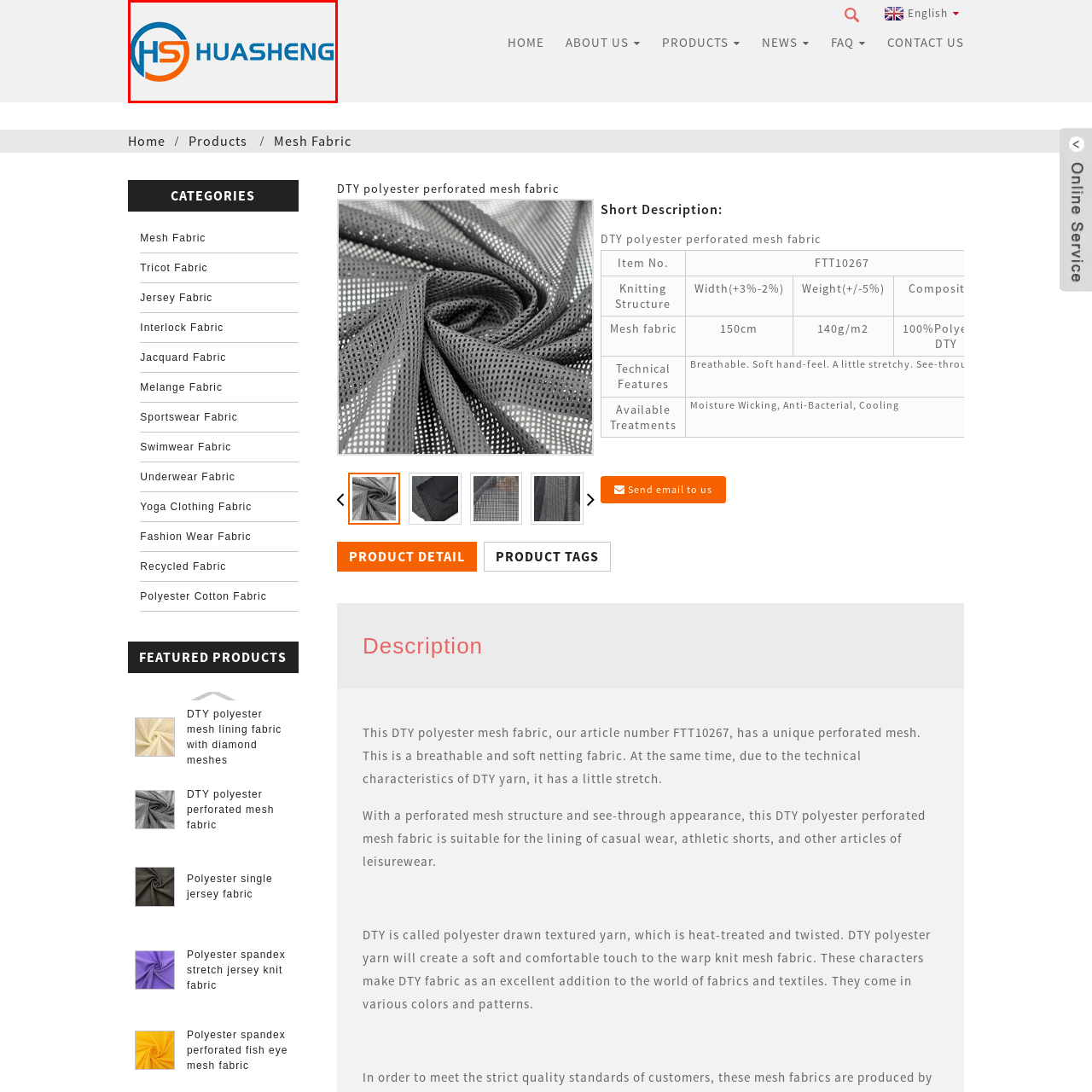Carefully describe the image located within the red boundary.

The image features the logo of Huasheng, a prominent manufacturer and supplier of textile products in China. The logo is designed with a modern aesthetic, prominently displaying the initials "HS" intertwined within a circular emblem. The circular logo is split into two colors: blue and orange, symbolizing innovation and energy, respectively. Beneath the emblem, the name "HUASHENG" is displayed in a bold, clean font that emphasizes the brand's commitment to quality and reliability in the textile industry. This branding likely represents Huasheng's dedication to providing high-quality fabrics, including specialized products like polyester perforated mesh fabric.